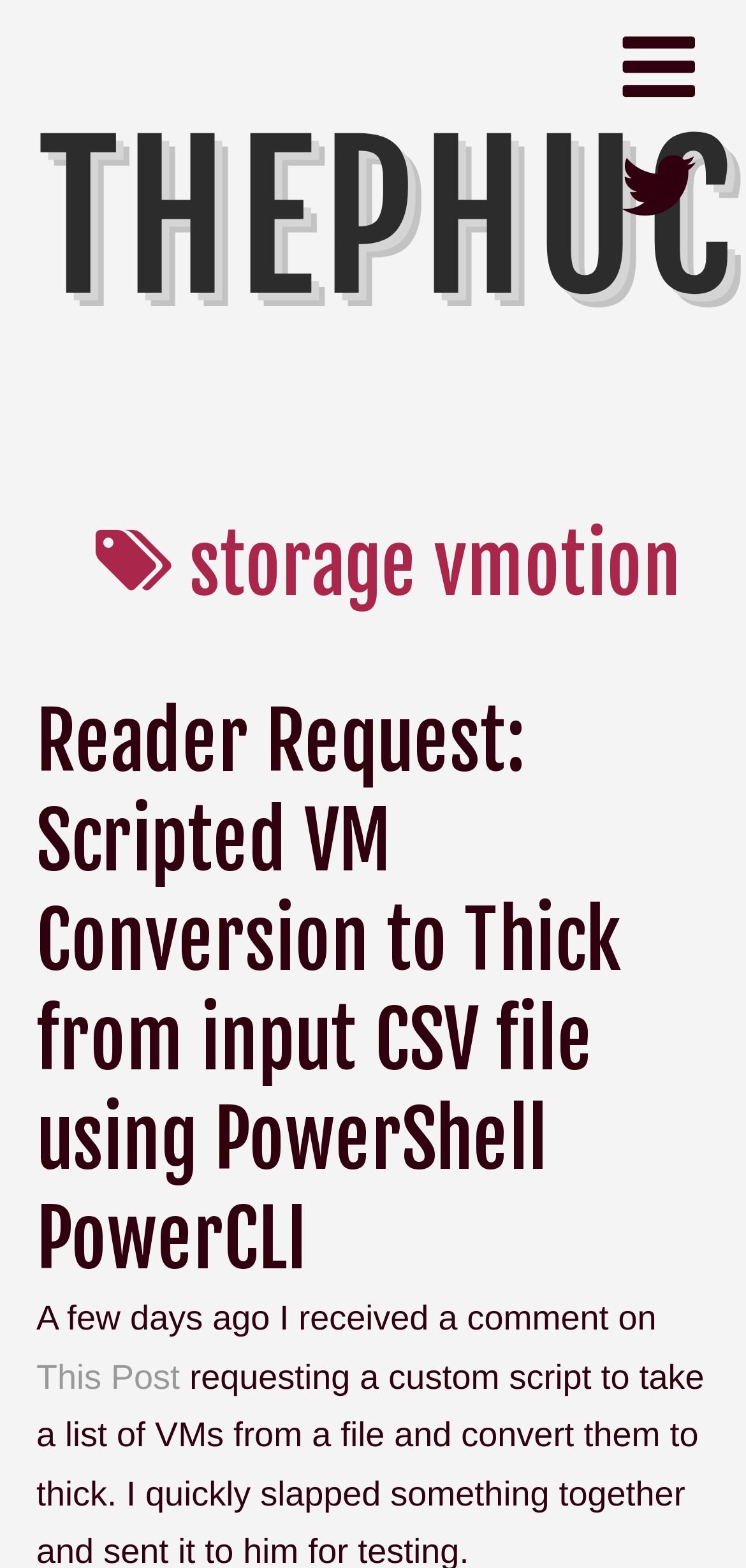What is the topic of the reader request?
Using the information from the image, provide a comprehensive answer to the question.

By analyzing the heading 'Reader Request: Scripted VM Conversion to Thick from input CSV file using PowerShell PowerCLI', we can infer that the topic of the reader request is related to VM Conversion.